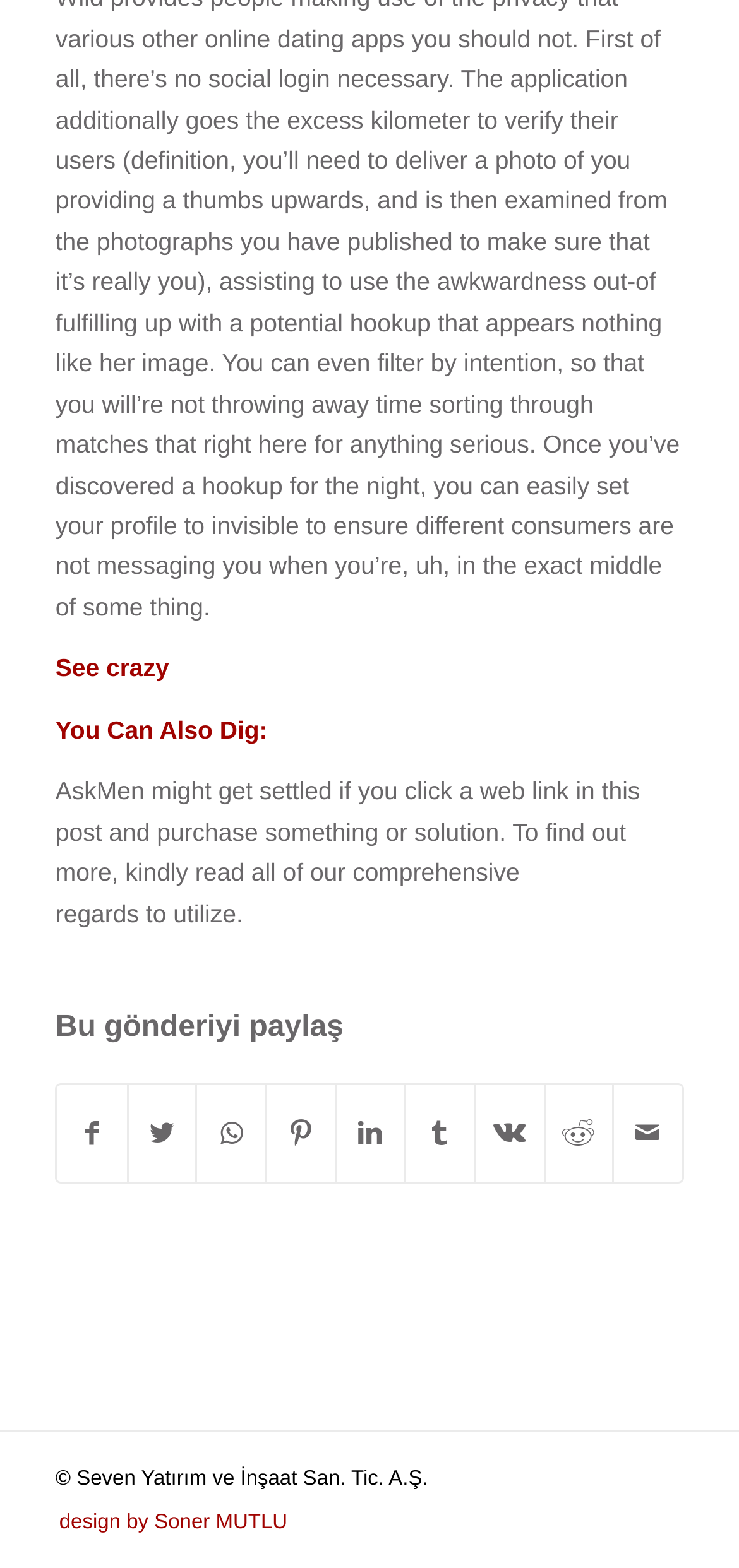Identify the bounding box coordinates necessary to click and complete the given instruction: "Share on WhatsApp".

[0.268, 0.692, 0.359, 0.754]